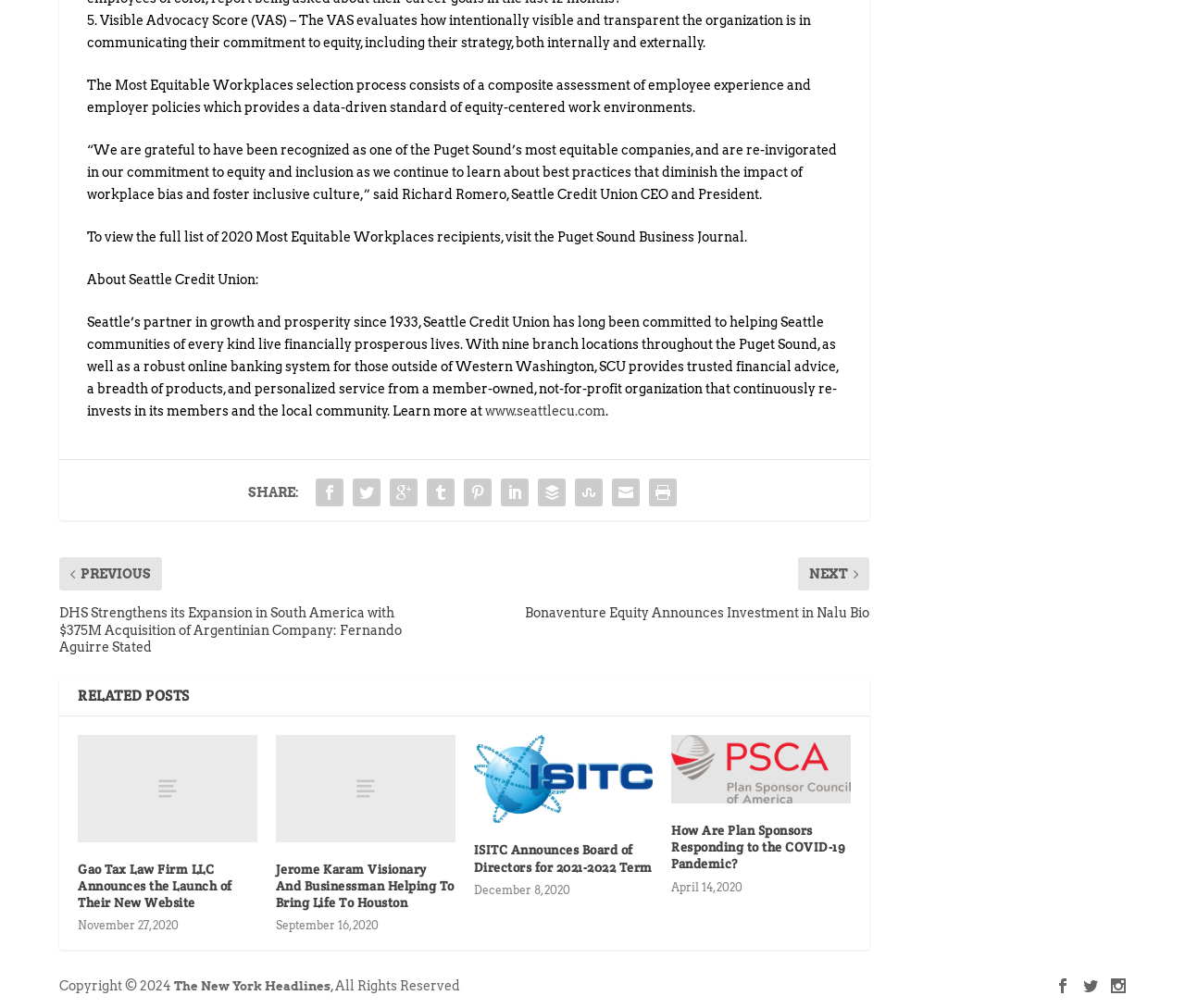Determine the coordinates of the bounding box that should be clicked to complete the instruction: "Share this article". The coordinates should be represented by four float numbers between 0 and 1: [left, top, right, bottom].

[0.209, 0.495, 0.252, 0.51]